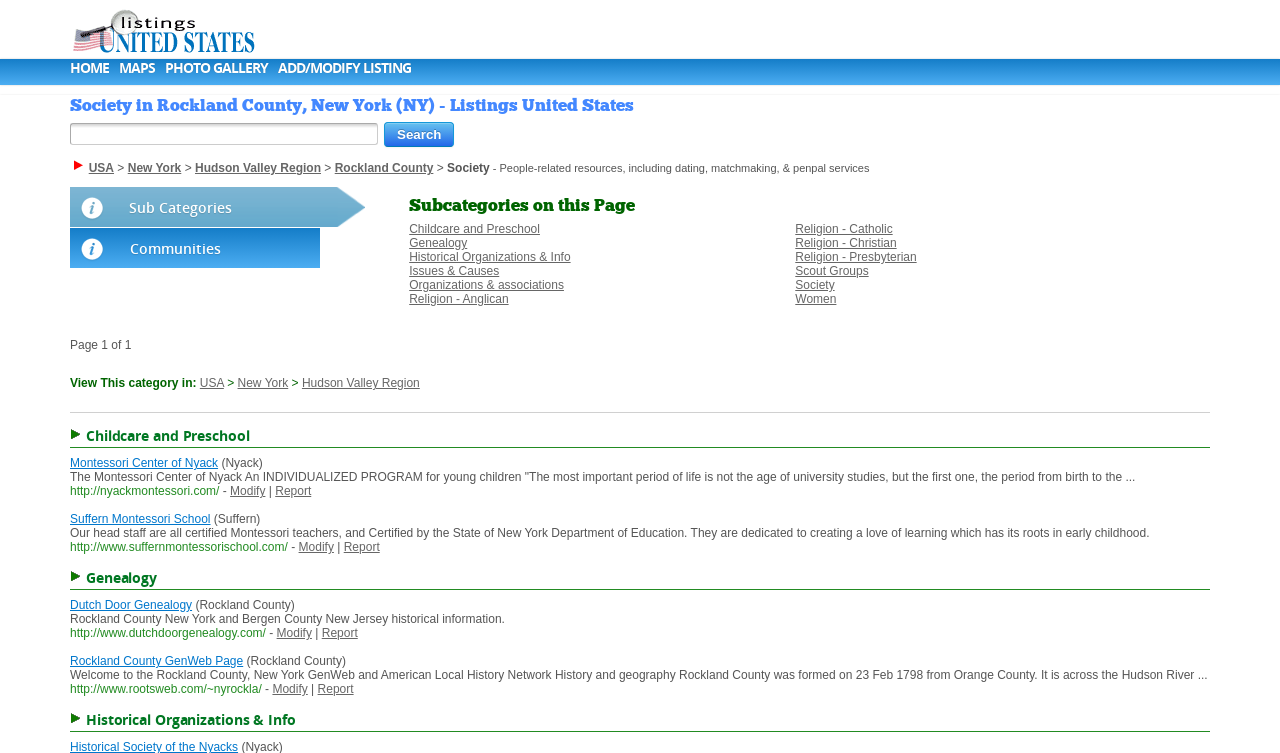Review the image closely and give a comprehensive answer to the question: How many listings are there under 'Genealogy'?

By counting the number of links under the heading 'Genealogy', I found that there are 2 listings under 'Genealogy', which are 'Dutch Door Genealogy' and 'Rockland County GenWeb Page'.